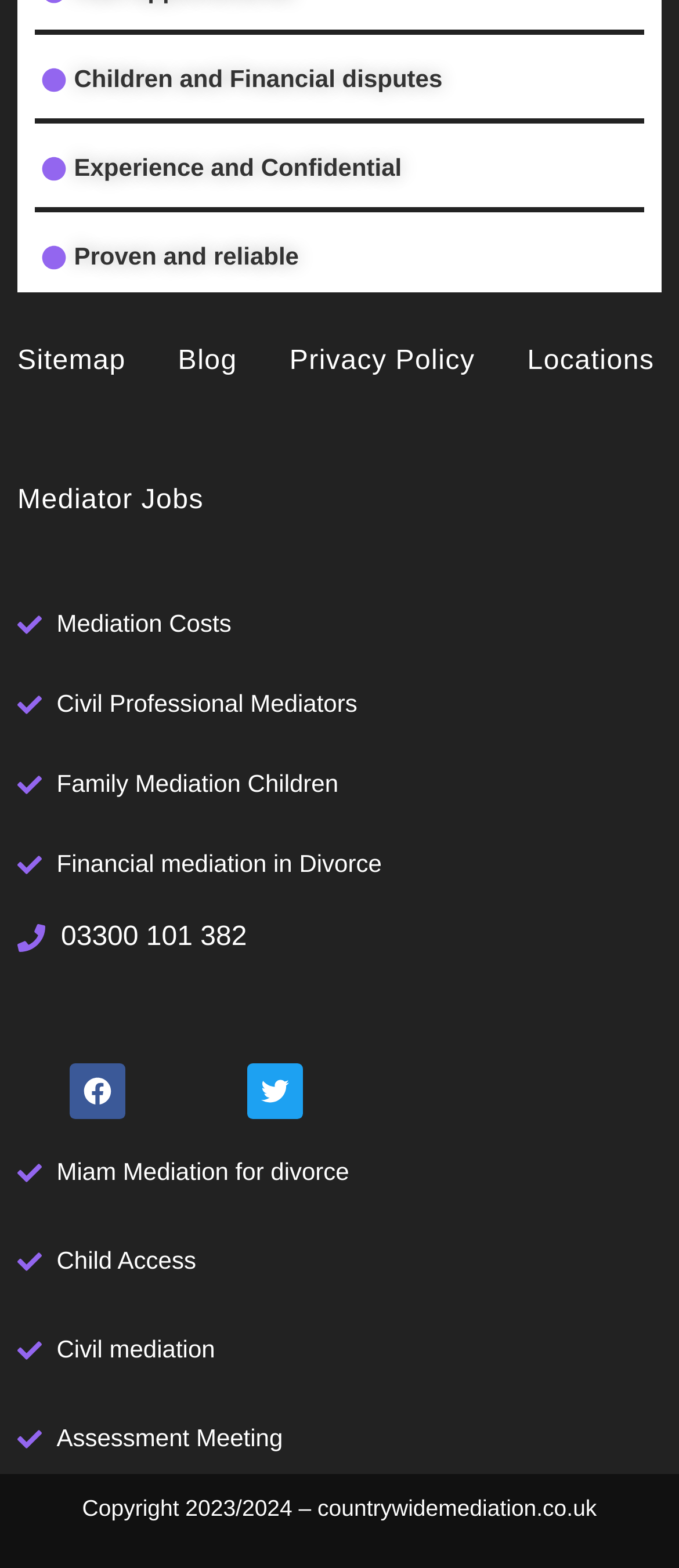Show me the bounding box coordinates of the clickable region to achieve the task as per the instruction: "Follow on Facebook".

[0.103, 0.679, 0.185, 0.714]